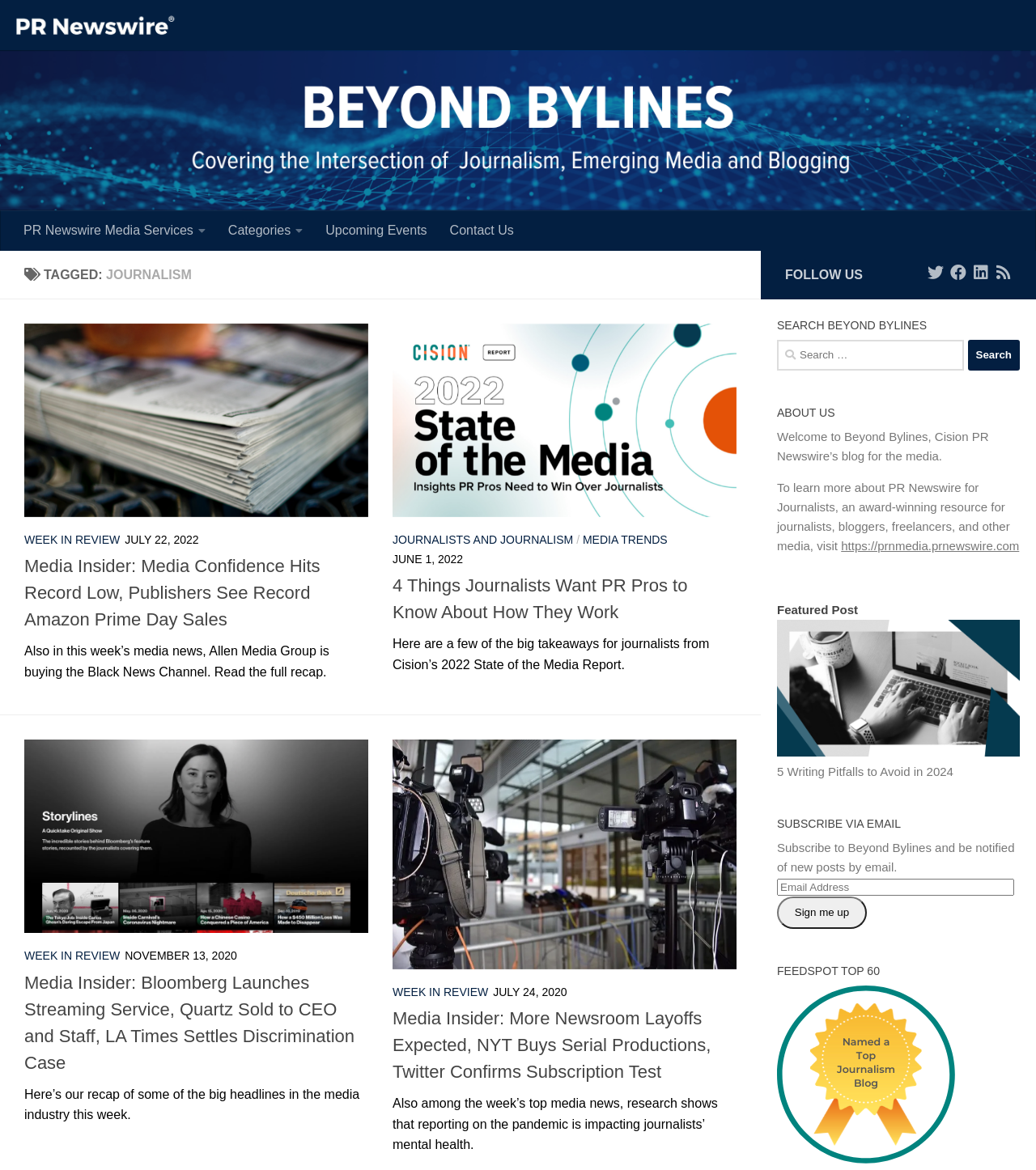What is the name of the blog?
Answer the question with just one word or phrase using the image.

Beyond Bylines